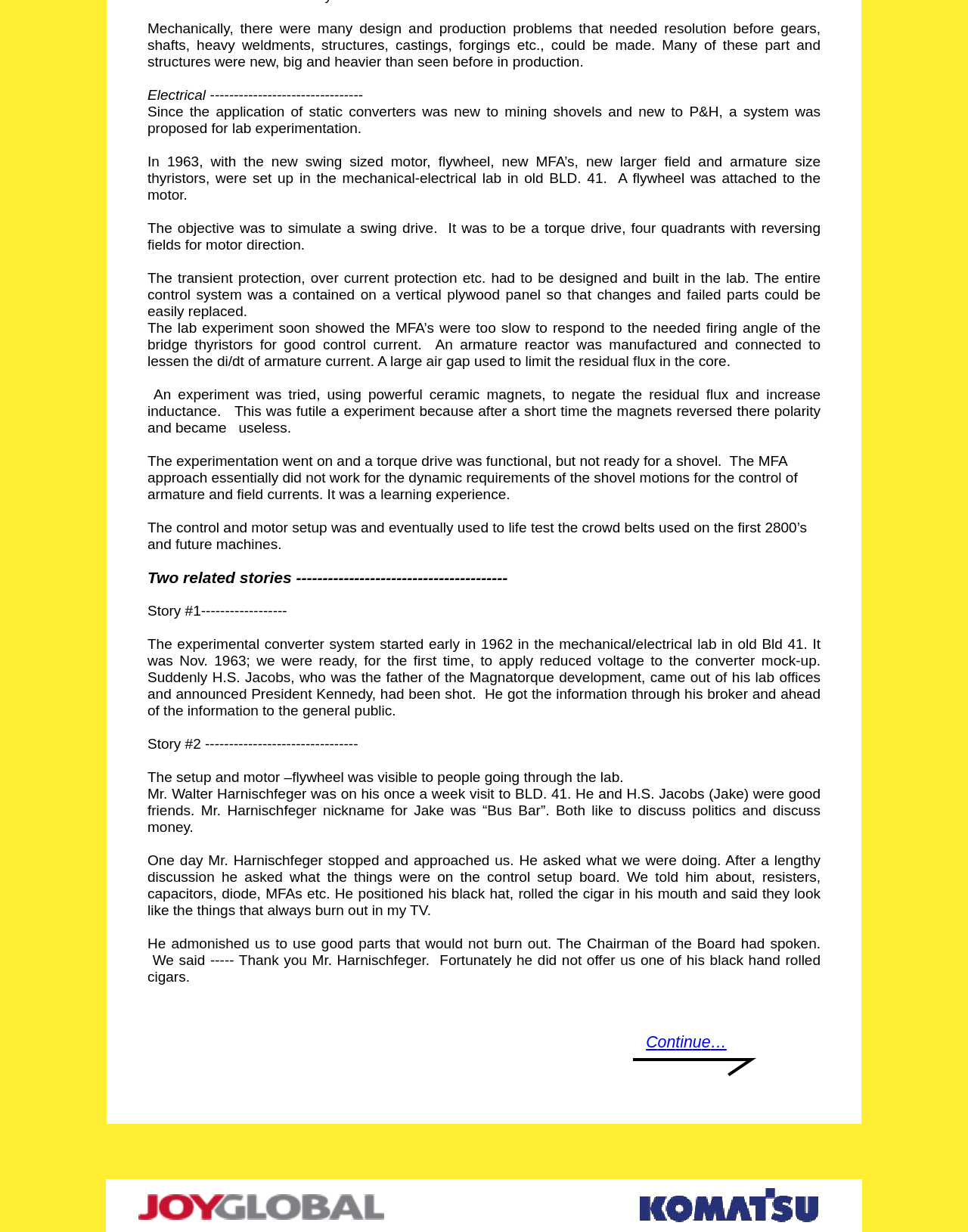Locate the UI element described as follows: "…". Return the bounding box coordinates as four float numbers between 0 and 1 in the order [left, top, right, bottom].

[0.734, 0.839, 0.751, 0.853]